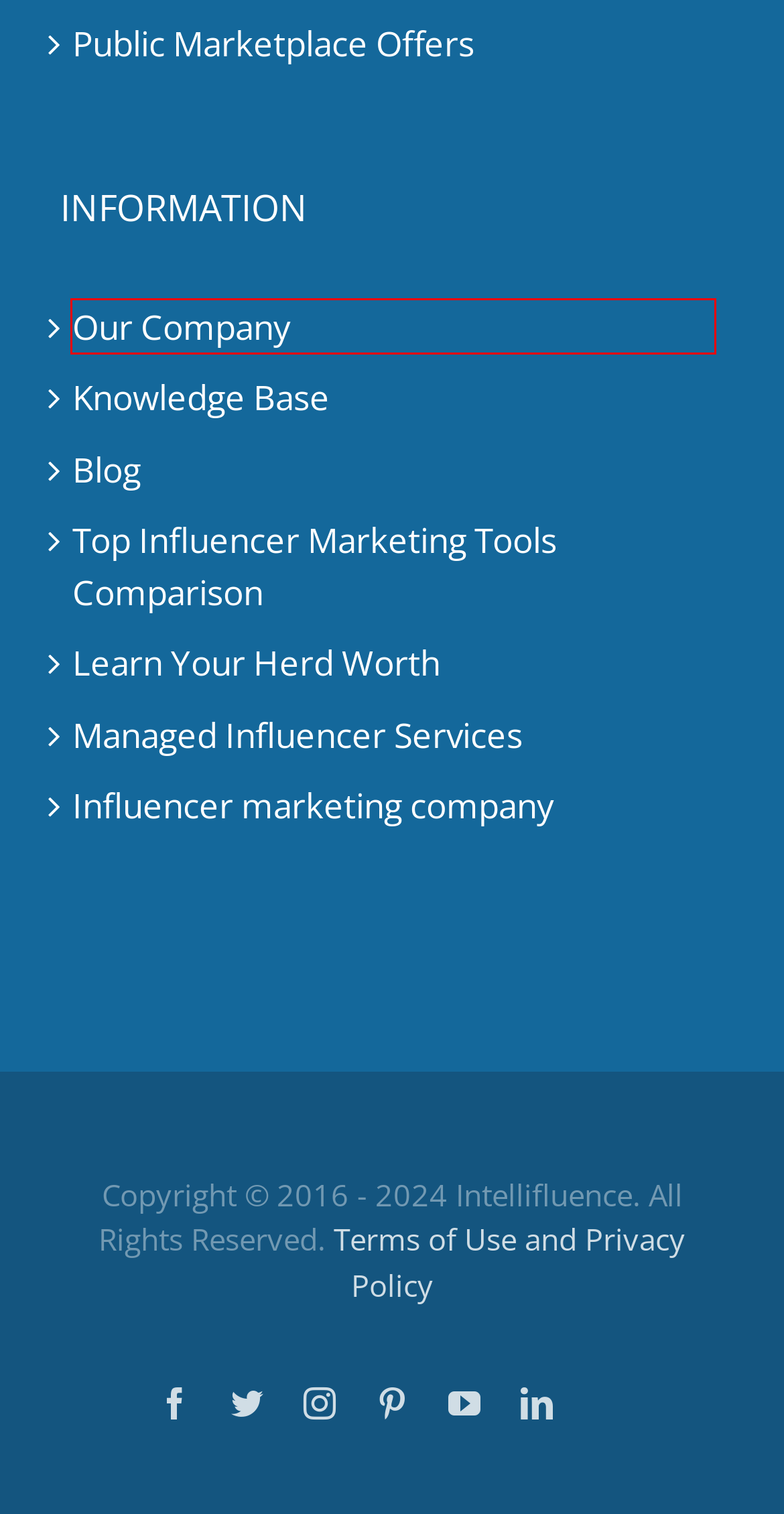Please examine the screenshot provided, which contains a red bounding box around a UI element. Select the webpage description that most accurately describes the new page displayed after clicking the highlighted element. Here are the candidates:
A. Top Influencers in Food and drink | Intellifluence
B. The Intellifluence Blog
C. About Our Company
D. Advanced Plan with 100% Managed Services
E. The Largest Warm Contact Influencer Marketing Network | Intellifluence
F. Herd Worth: Discover your Audience Value | Intellifluence
G. Top Influencers in Entertainment | Intellifluence
H. Marketplace Offers | Intellifluence

C